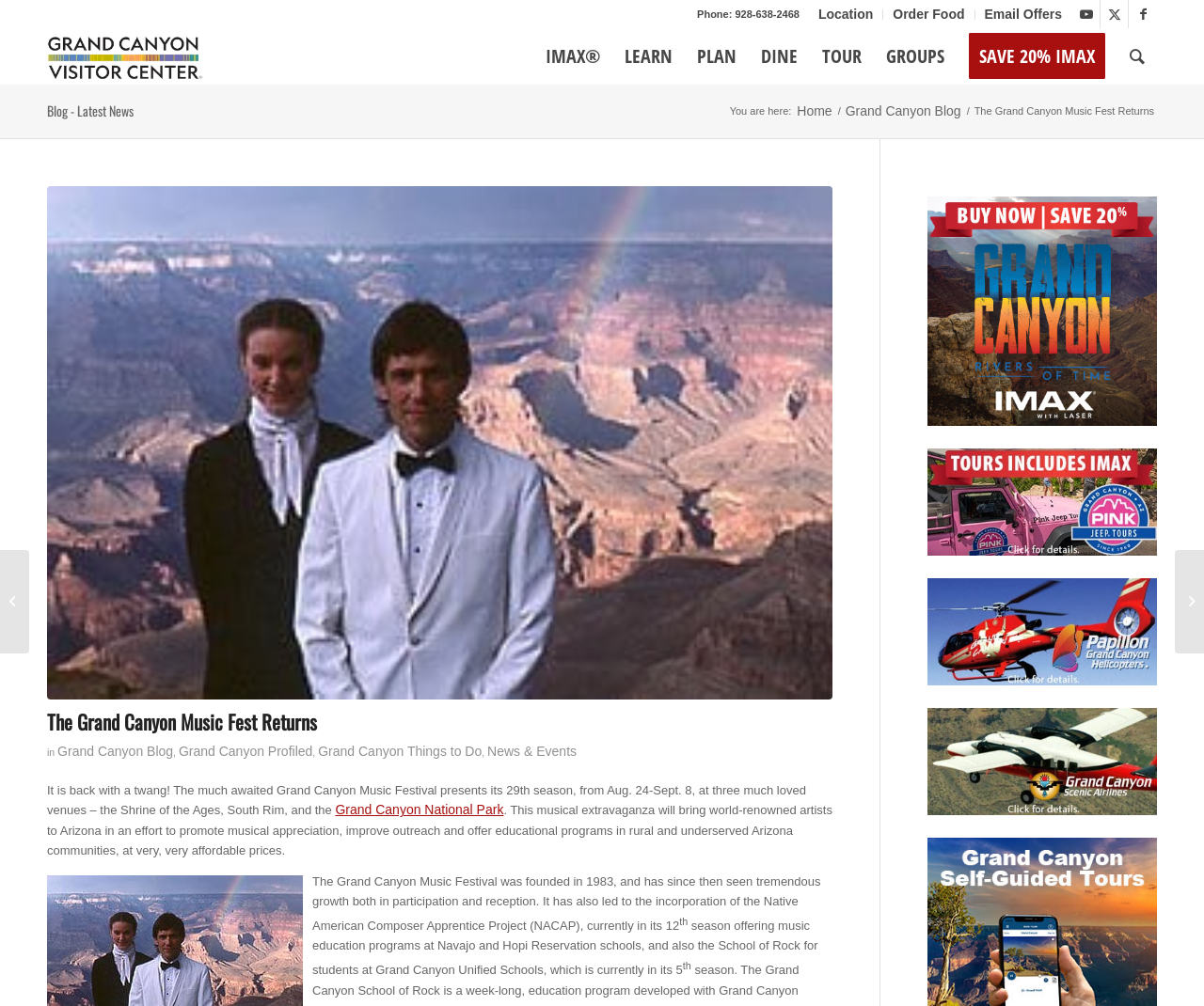Identify the bounding box of the UI element described as follows: "Location Order Food Email Offers". Provide the coordinates as four float numbers in the range of 0 to 1 [left, top, right, bottom].

[0.672, 0.009, 0.882, 0.02]